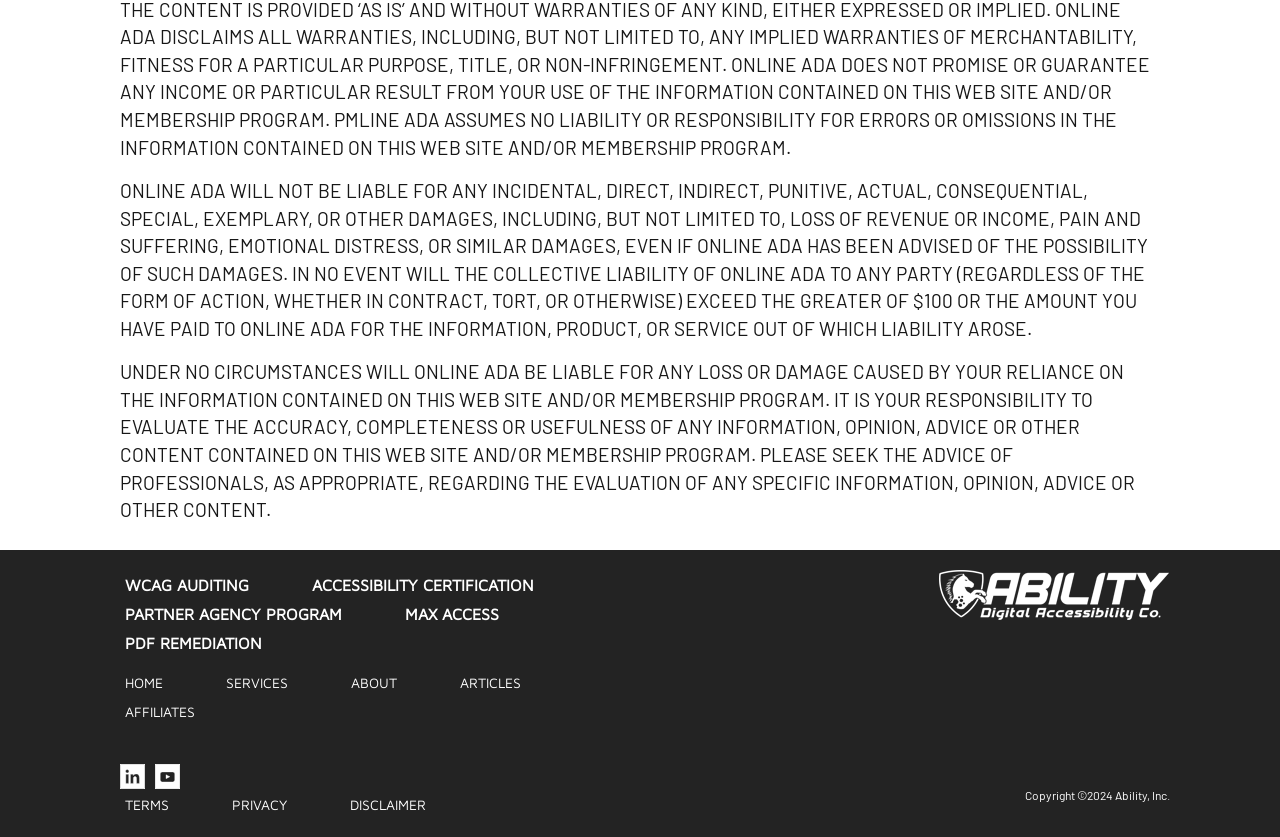Determine the bounding box for the described UI element: "Partner Agency Program".

[0.09, 0.669, 0.275, 0.703]